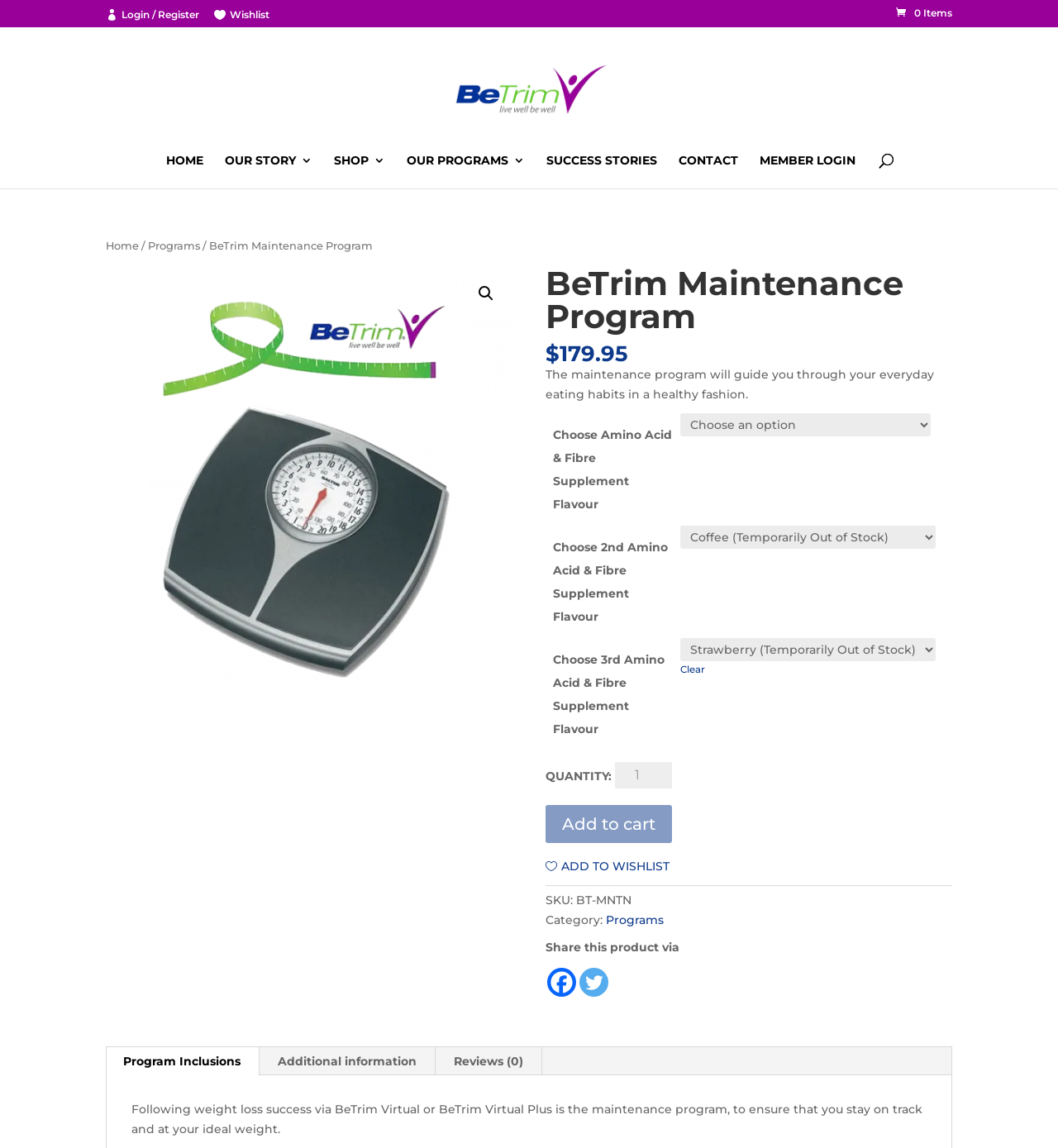How much does the program cost? Please answer the question using a single word or phrase based on the image.

$179.95